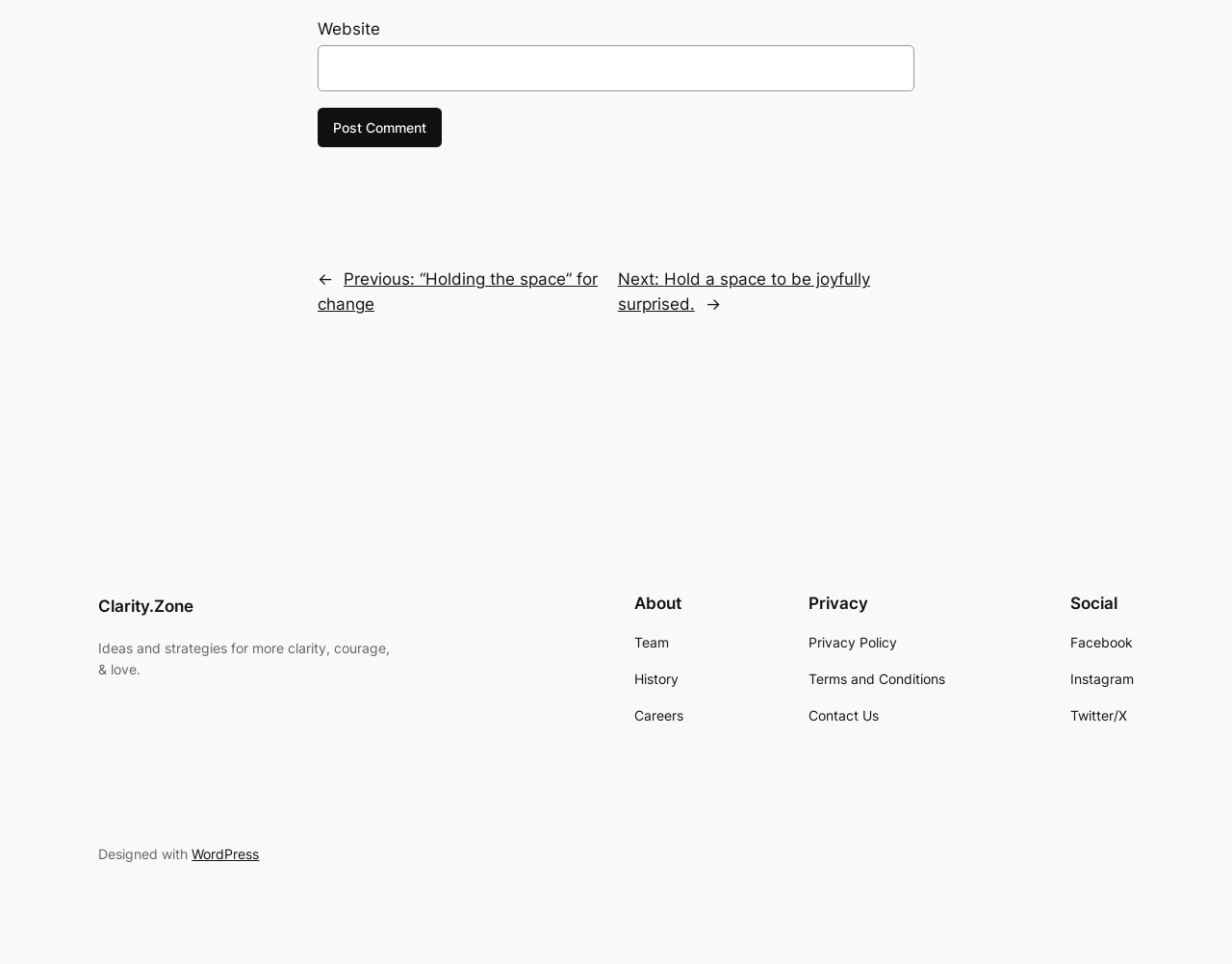What is the name of the website?
Using the image, answer in one word or phrase.

Clarity.Zone